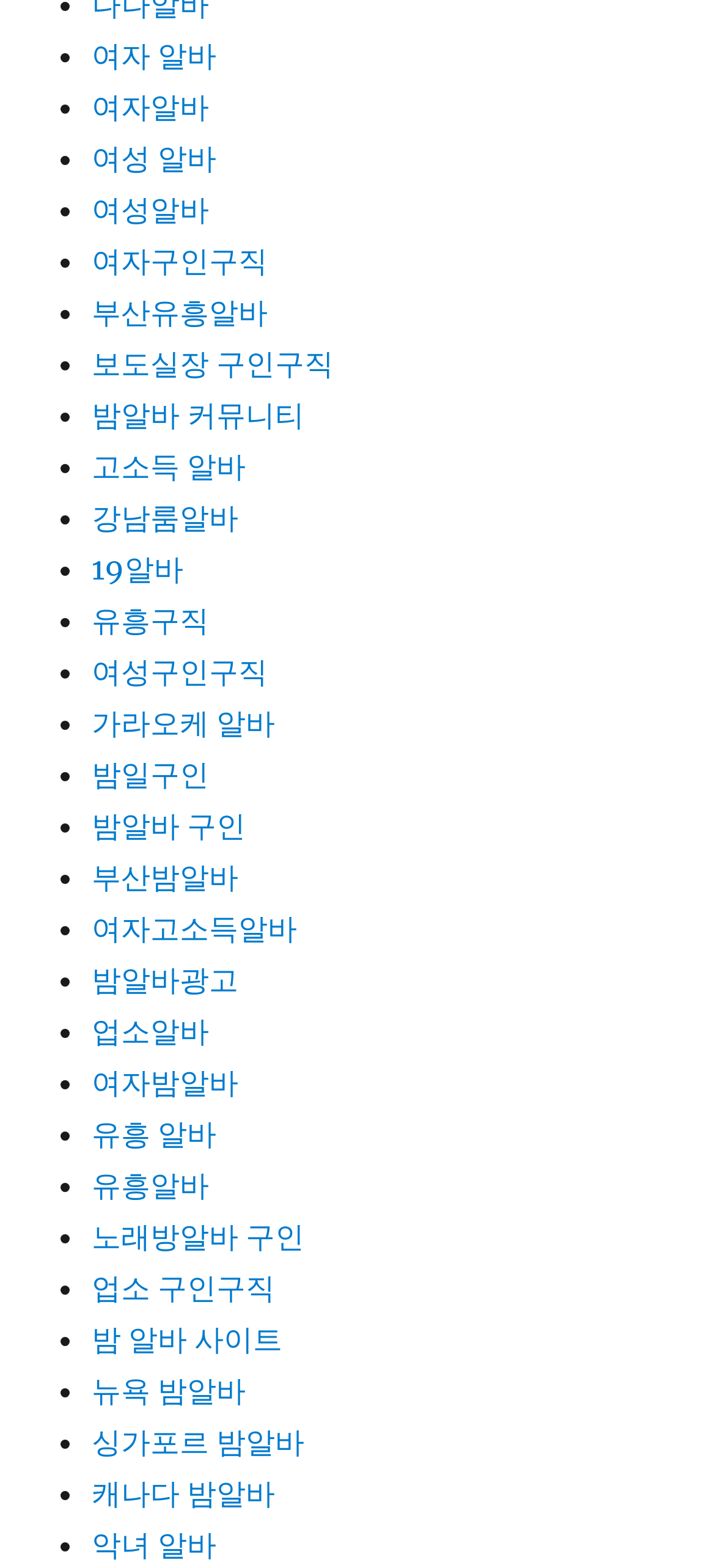Pinpoint the bounding box coordinates of the clickable element to carry out the following instruction: "Click 강남룸알바 link."

[0.128, 0.318, 0.333, 0.342]